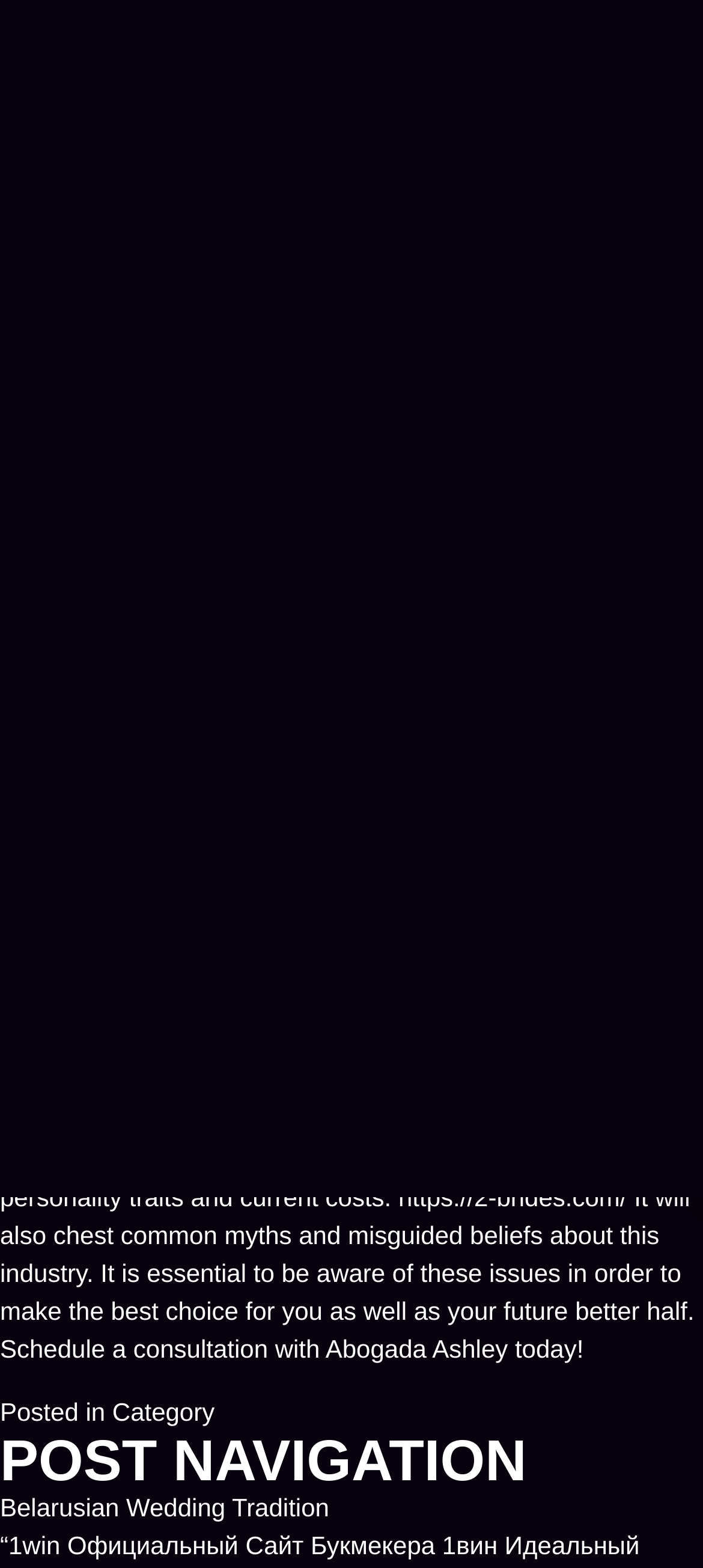Please identify the bounding box coordinates for the region that you need to click to follow this instruction: "Check the post category".

[0.16, 0.891, 0.305, 0.91]